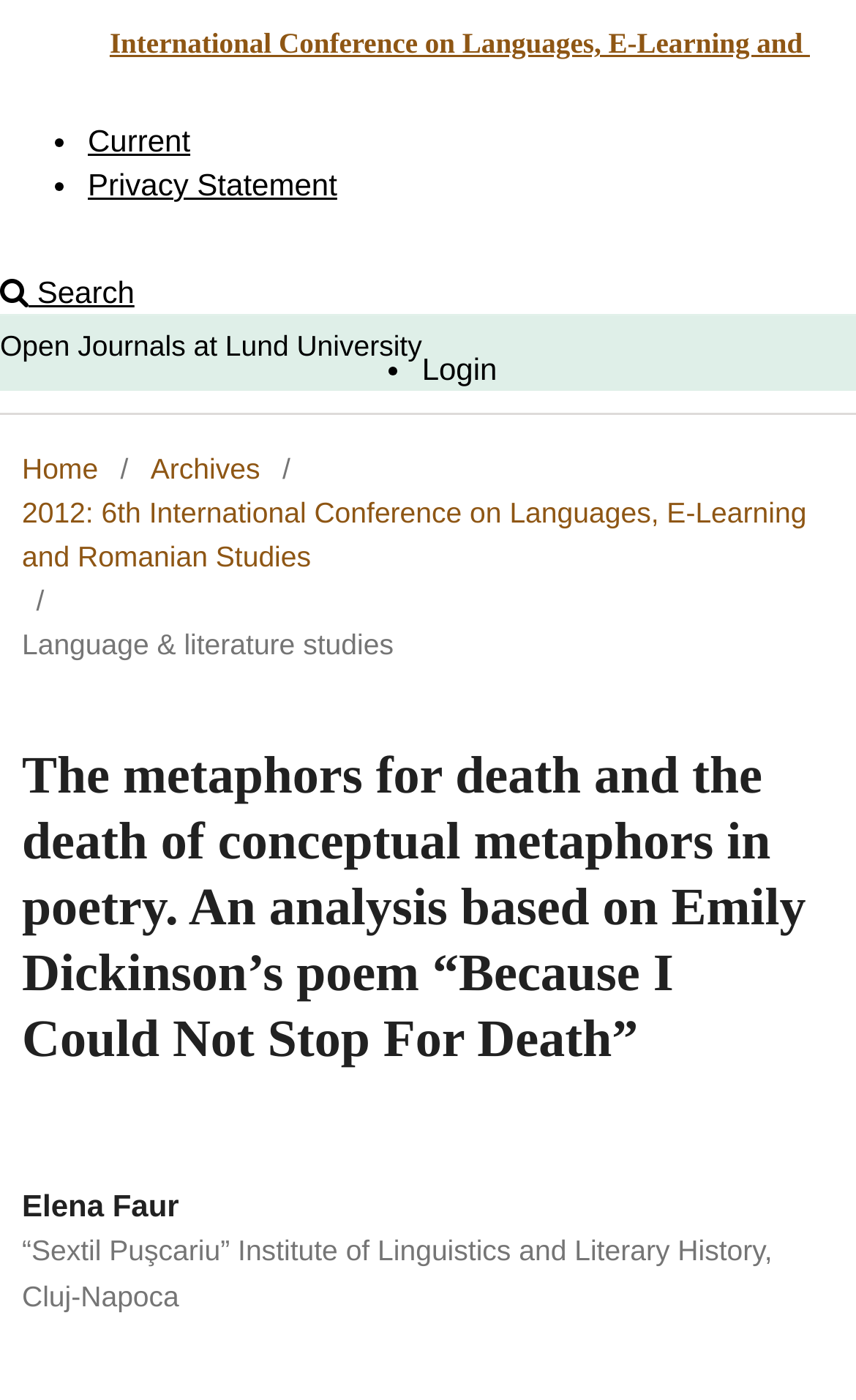Pinpoint the bounding box coordinates of the clickable element to carry out the following instruction: "go to current page."

[0.103, 0.088, 0.222, 0.113]